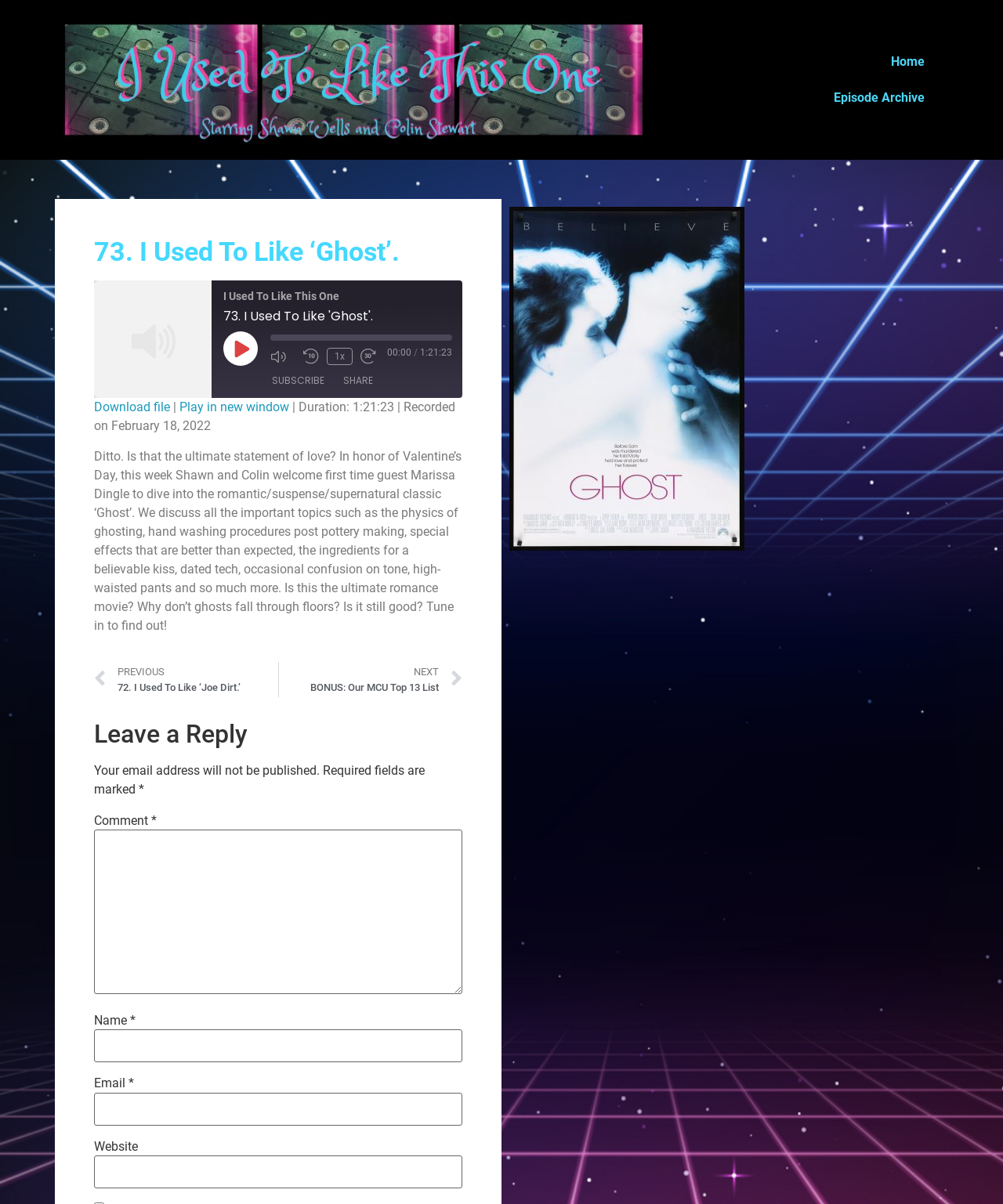How can users share the podcast episode?
Provide an in-depth and detailed explanation in response to the question.

Users can share the podcast episode via Facebook, Twitter, or download it, as indicated by the presence of share buttons and a download link on the webpage.